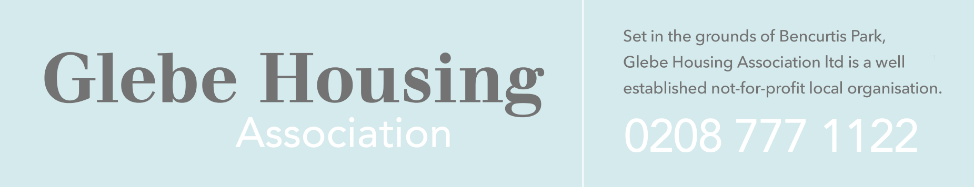Give a succinct answer to this question in a single word or phrase: 
What is the font color of the title 'Glebe Housing'?

Sophisticated gray